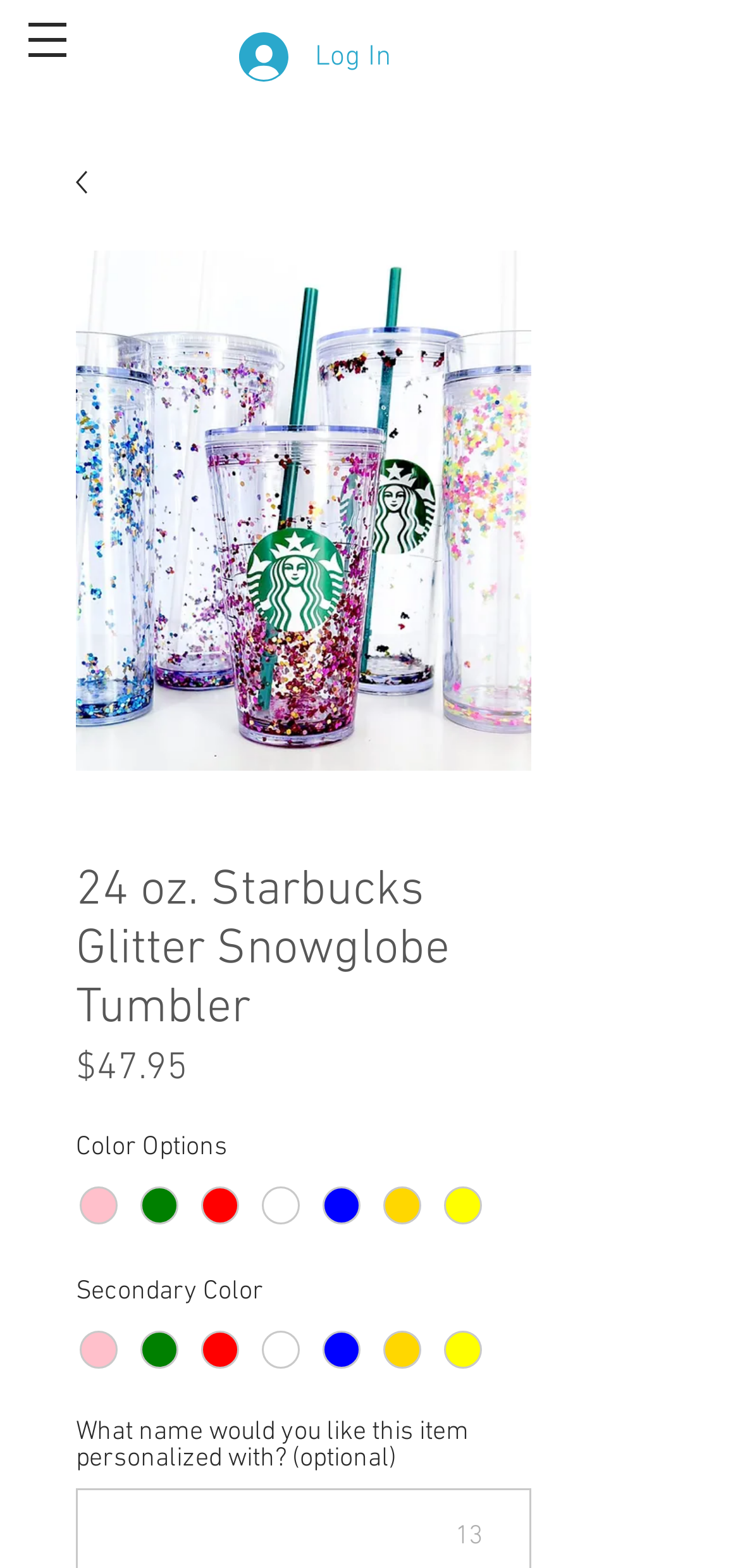Find and extract the text of the primary heading on the webpage.

24 oz. Starbucks Glitter Snowglobe Tumbler